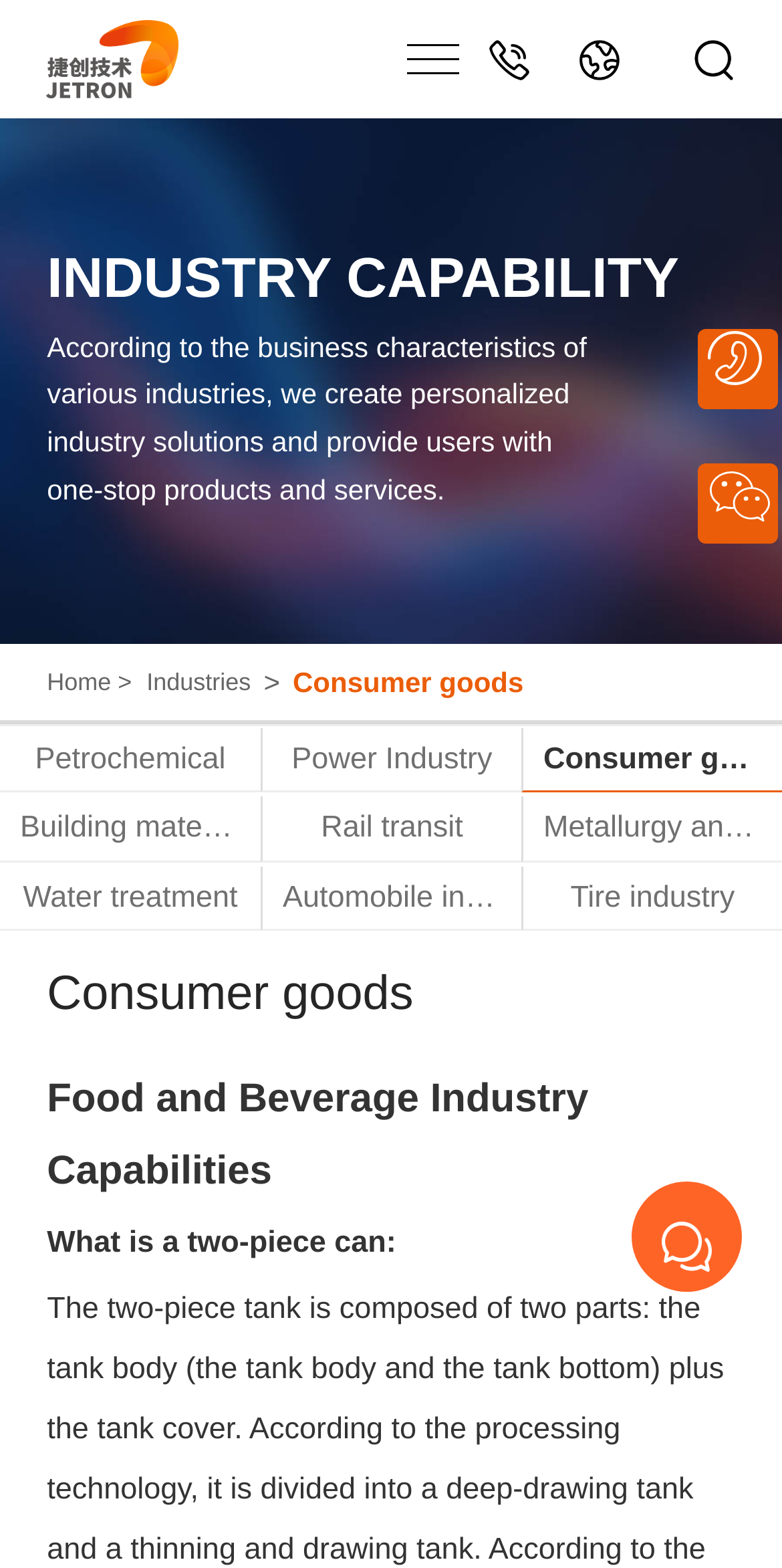Refer to the image and answer the question with as much detail as possible: What is the company name on the webpage?

The company name 'JETRON' is mentioned multiple times on the webpage, including in the top-left corner as a link and image, and also in the middle of the page as a heading.